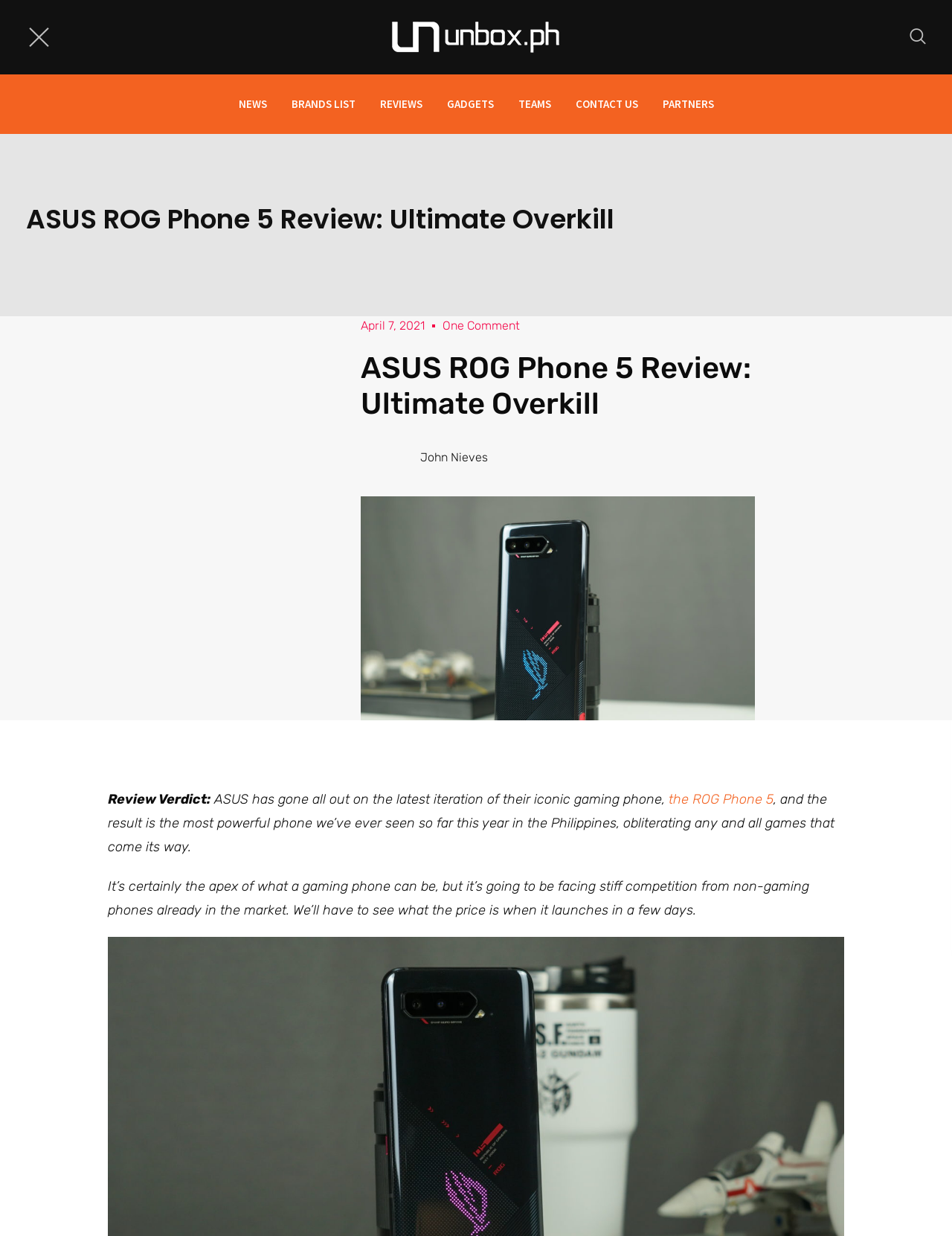Locate the bounding box coordinates of the area where you should click to accomplish the instruction: "Check the author's name".

[0.441, 0.362, 0.793, 0.379]